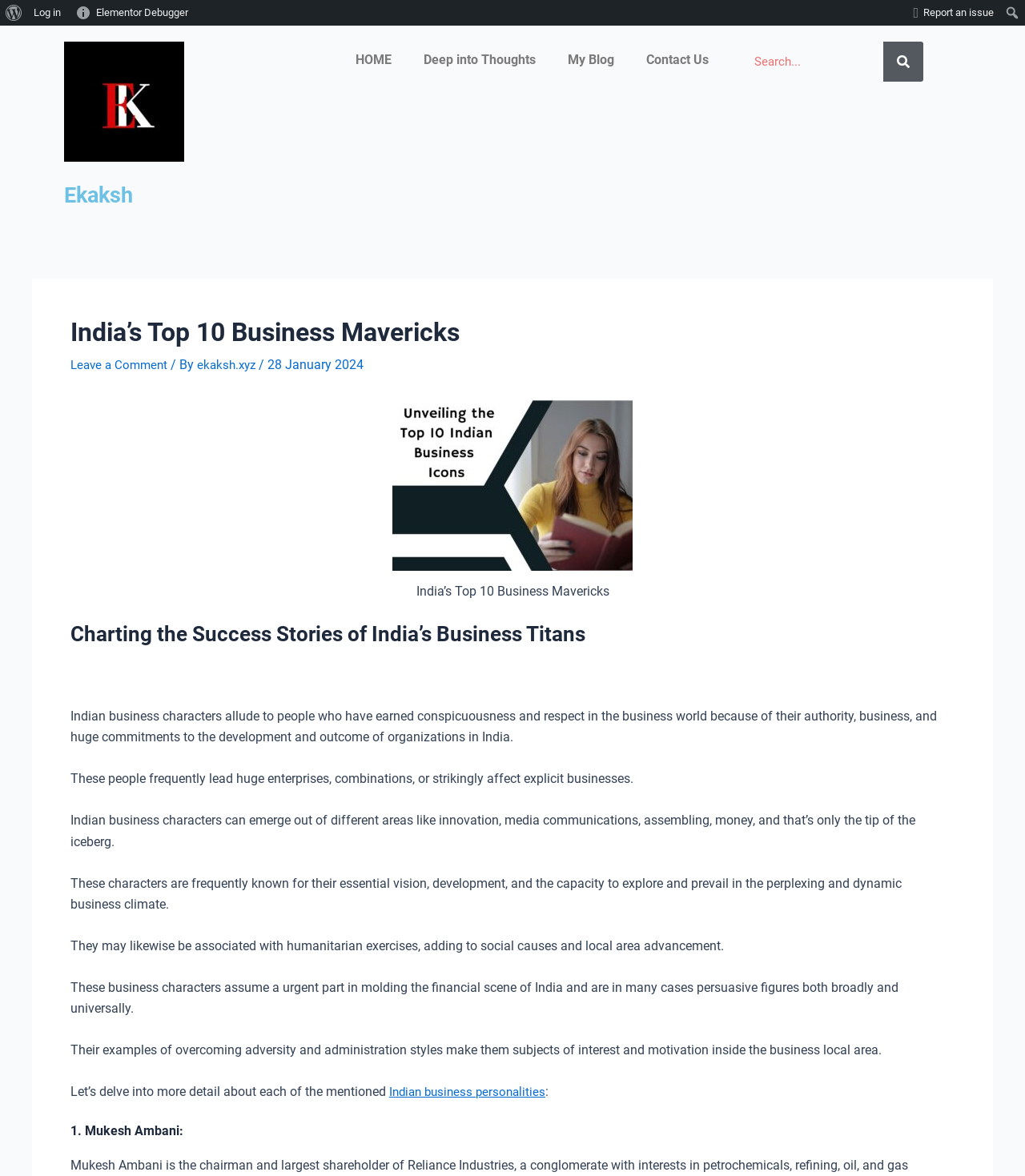Locate the bounding box coordinates of the element that needs to be clicked to carry out the instruction: "Read about Indian business personalities". The coordinates should be given as four float numbers ranging from 0 to 1, i.e., [left, top, right, bottom].

[0.38, 0.922, 0.54, 0.934]